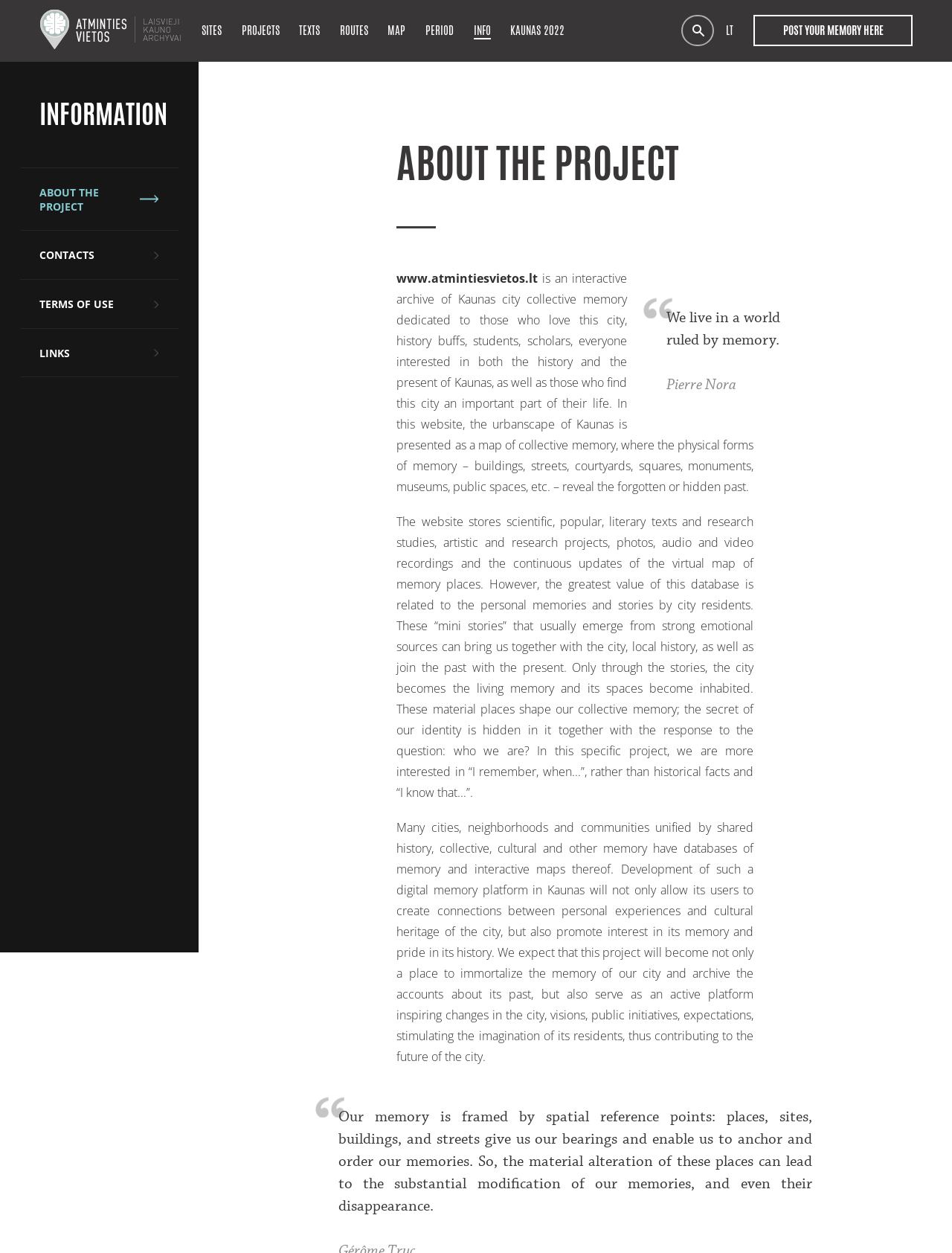Provide an in-depth description of the elements and layout of the webpage.

The webpage is about the "About the Project" section of the Open Archives of Kaunas, a digital memory platform dedicated to preserving the collective memory of Kaunas city. At the top left, there is a logo of Open Archives of Kaunas, an image with a link to the main page. 

On the top right, there is a search bar and a language selection option, with a link to switch to the Lithuanian language. Below the search bar, there are several links to different sections of the website, including SITES, PROJECTS, TEXTS, ROUTES, MAP, PERIOD, INFO, and KAUNAS 2022.

On the left side, there is a complementary section with a heading "INFORMATION" and several links to sub-pages, including ABOUT THE PROJECT, CONTACTS, TERMS OF USE, and LINKS.

The main content of the page is divided into two sections. The first section has a heading "ABOUT THE PROJECT" and a horizontal separator below it. The text in this section describes the purpose of the project, which is to create an interactive archive of Kaunas city's collective memory. It explains that the website stores various types of content, including scientific texts, research studies, artistic projects, photos, audio and video recordings, and personal memories and stories by city residents.

The second section is a blockquote with a quote from Pierre Nora, followed by a passage of text that discusses the importance of memory and its connection to the physical spaces of the city. The text also explains how the project aims to promote interest in the city's memory and pride in its history.

At the bottom of the page, there is a link to post personal memories and a footer with the website's URL.